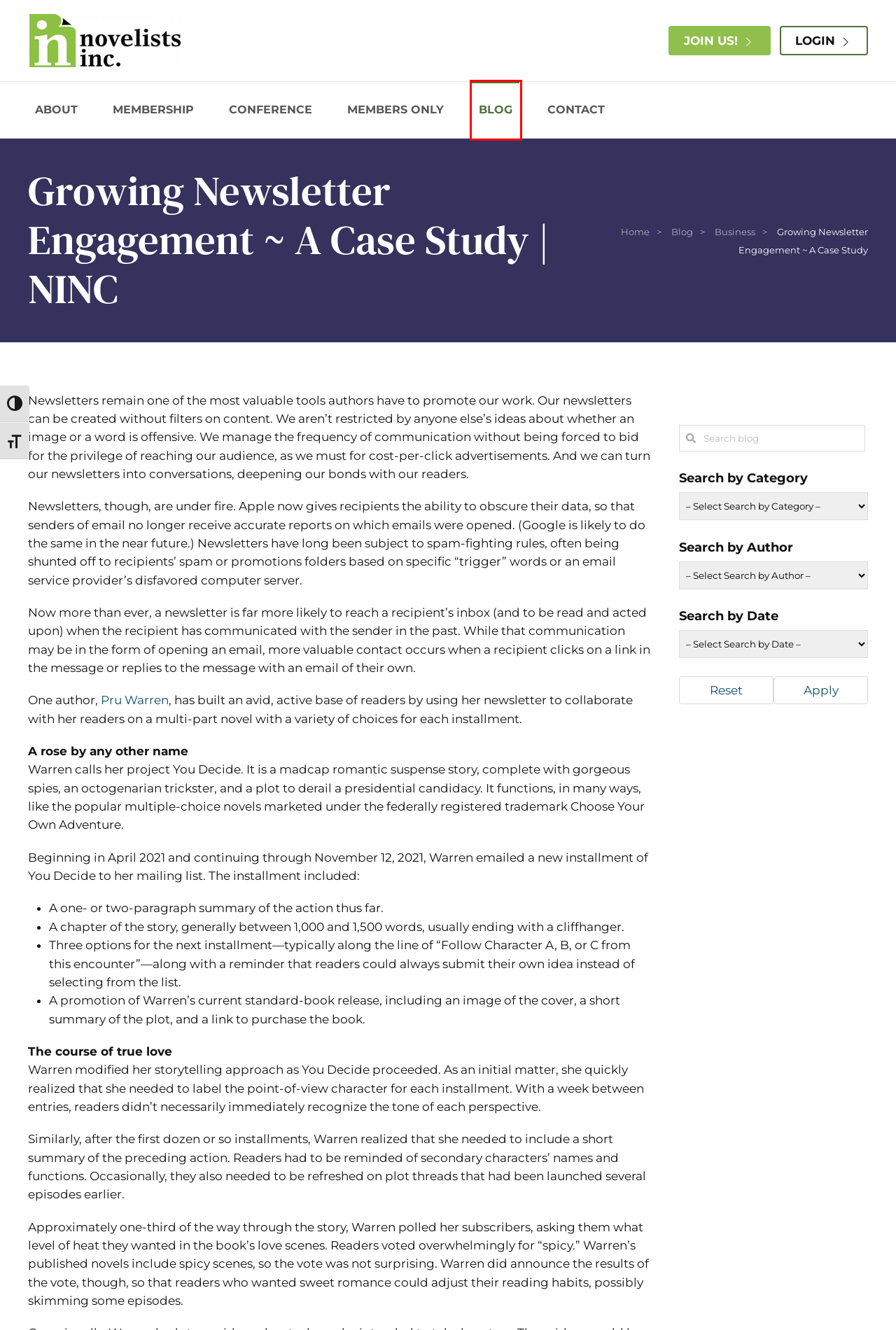You are provided with a screenshot of a webpage containing a red rectangle bounding box. Identify the webpage description that best matches the new webpage after the element in the bounding box is clicked. Here are the potential descriptions:
A. Blog | NINC
B. NINC Board of Directors | NINC
C. Business Archives | NINC
D. Contact NINC | NINC
E. New Member Application | NINC
F. Welcome to Novelists, Inc. | Join the Career Novelists Organization!
G. YOU DECIDE | Mysite
H. Mastering Your Mindset ~ Taking Positive Steps Forward in a Negative World | NINC

A